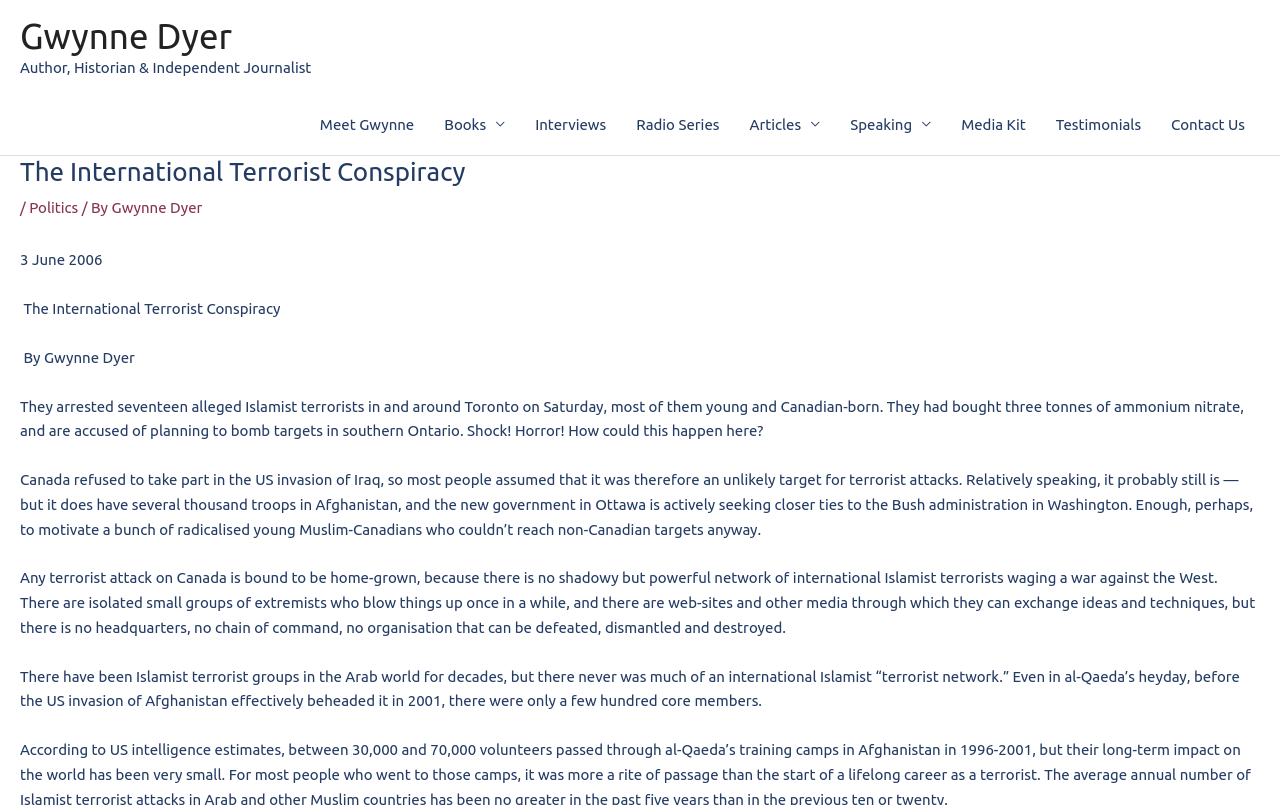What is the topic of the article?
Please ensure your answer is as detailed and informative as possible.

The topic of the article can be determined by looking at the heading 'The International Terrorist Conspiracy' which is located near the top of the webpage, and also by reading the static text that follows, which discusses terrorist attacks and Islamist terrorists.